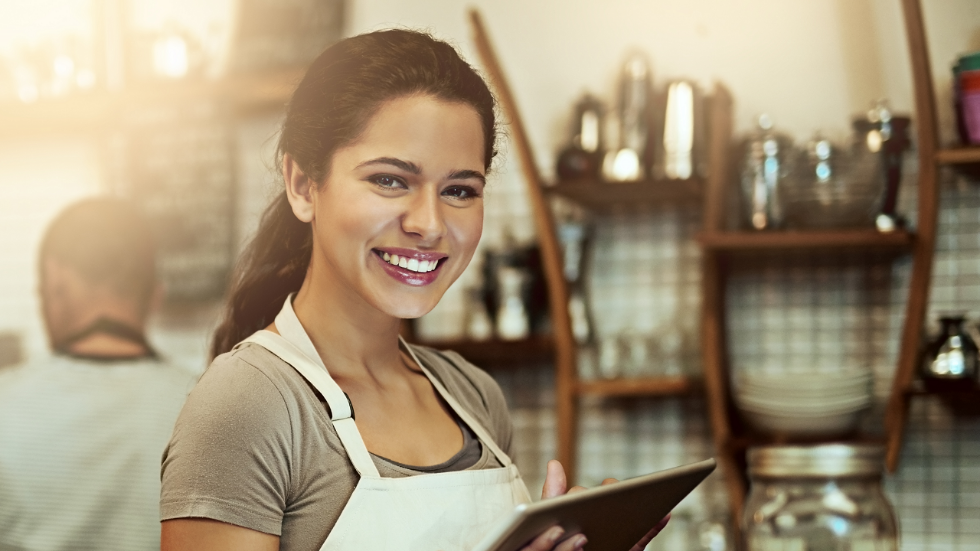Explain the image in a detailed and thorough manner.

In a warm and inviting café setting, a young woman displays a radiant smile while holding a tablet in her hands. She wears a casual gray shirt paired with an apron, indicative of her role in a service-oriented environment. Behind her, the blurred figure of another individual can be seen, suggesting a bustling atmosphere. The background features wooden shelves adorned with various jars and utensils, emphasizing the charm of the café. This image embodies the spirit of hospitality and the modern integration of technology in everyday operations, reflecting the theme of empowerment and control, much like the article titled "Empowering Borrowers: How No Credit Check Loans Facilitate Financial Independence."